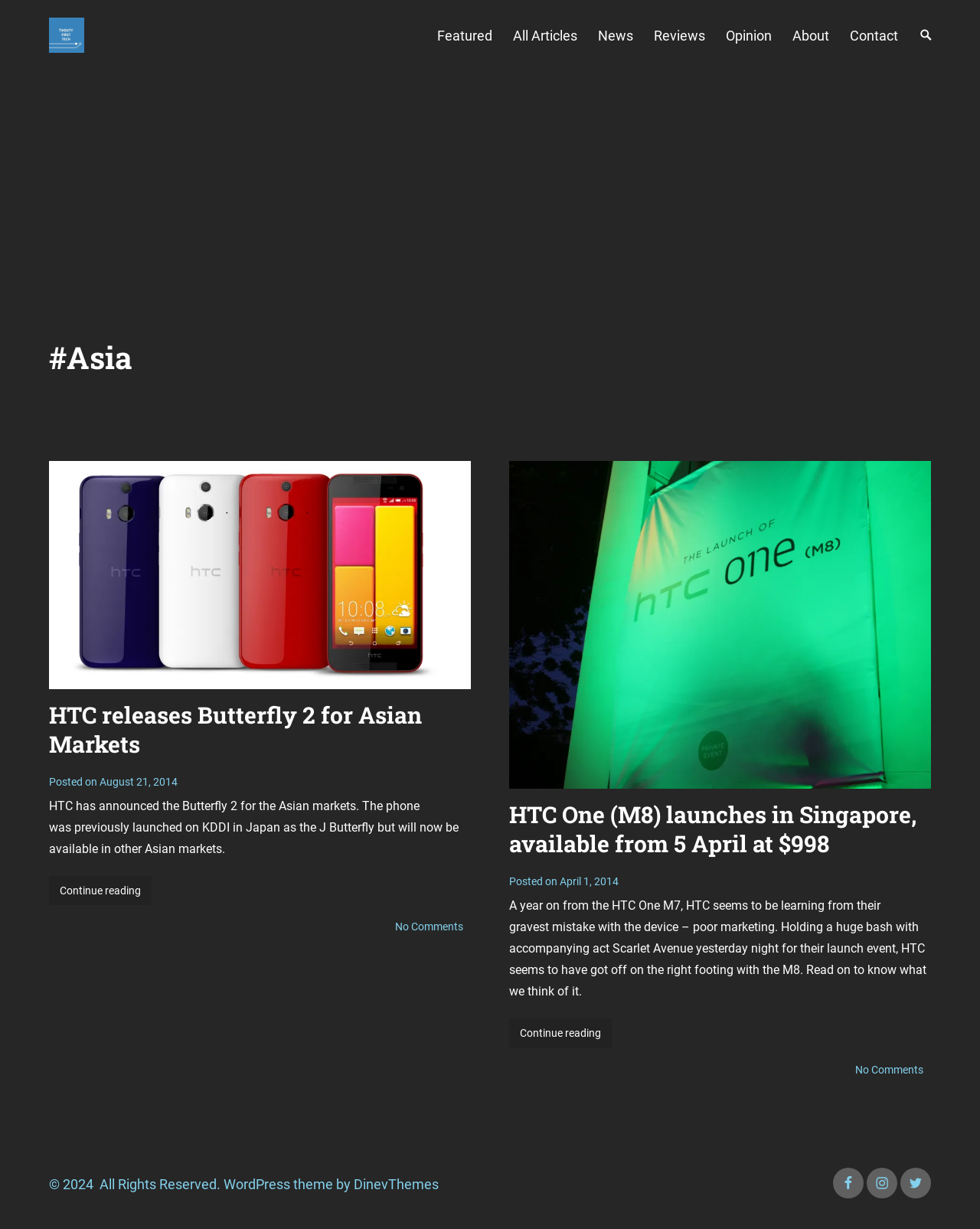Refer to the image and provide an in-depth answer to the question: 
How many articles are displayed on the webpage?

I counted the number of article sections in the main content area of the webpage and found two articles, one with the title 'HTC releases Butterfly 2 for Asian Markets' and another with the title 'HTC One (M8) launches in Singapore, available from 5 April at $998'.